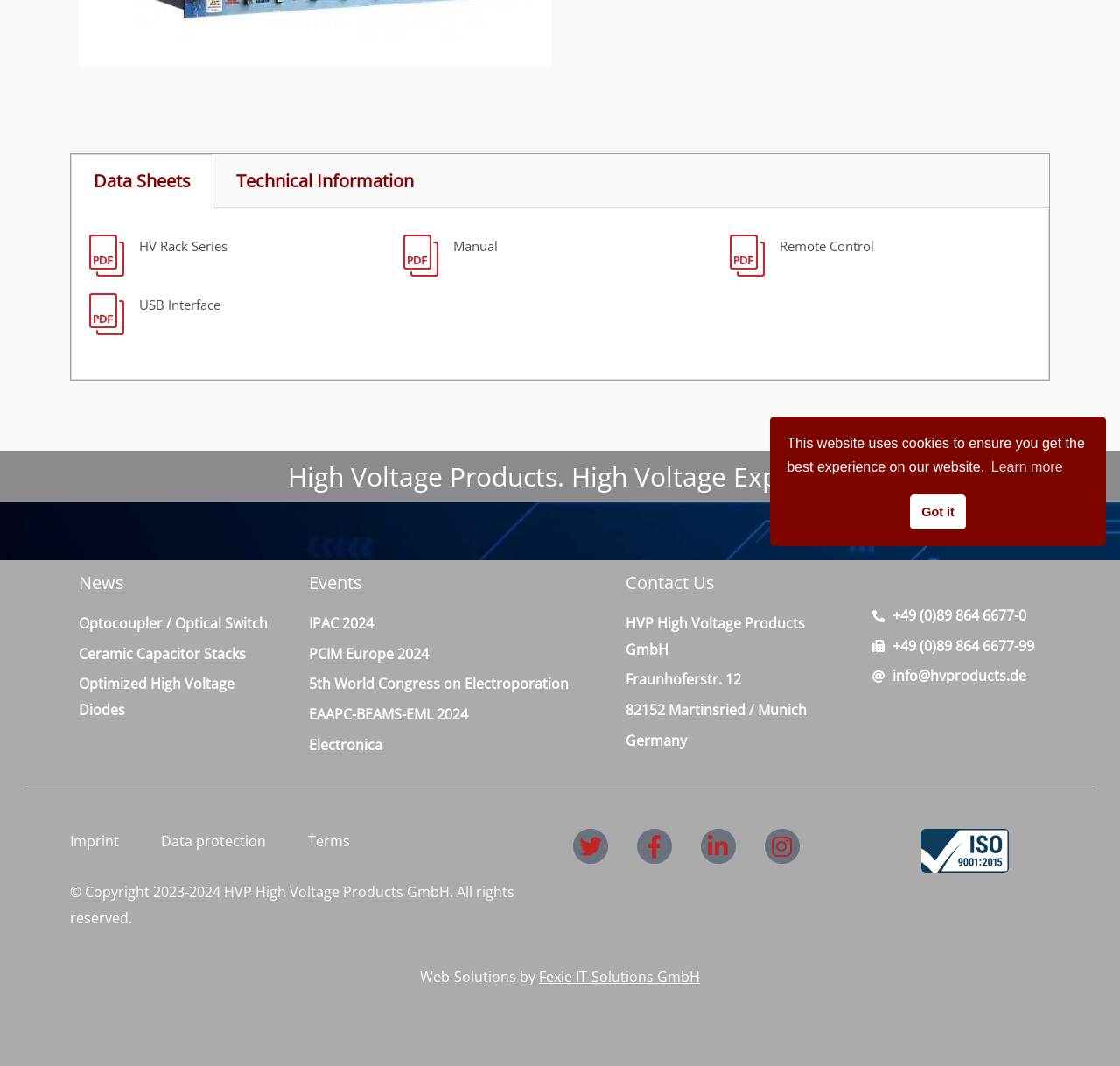Based on the element description, predict the bounding box coordinates (top-left x, top-left y, bottom-right x, bottom-right y) for the UI element in the screenshot: Contact Us

[0.558, 0.535, 0.638, 0.557]